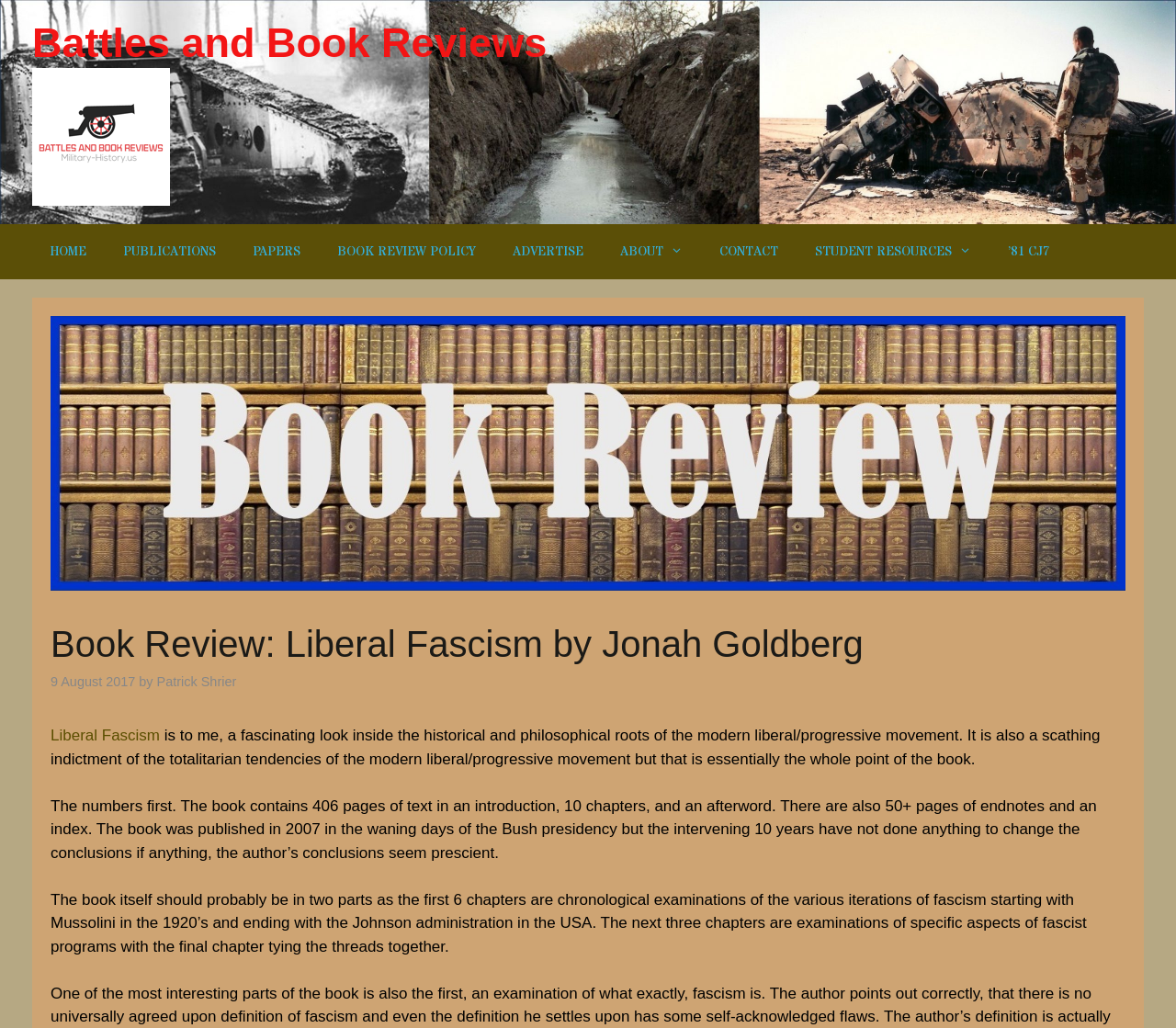Locate the bounding box coordinates of the element that should be clicked to fulfill the instruction: "Click the 'Liberal Fascism' link".

[0.043, 0.707, 0.136, 0.724]